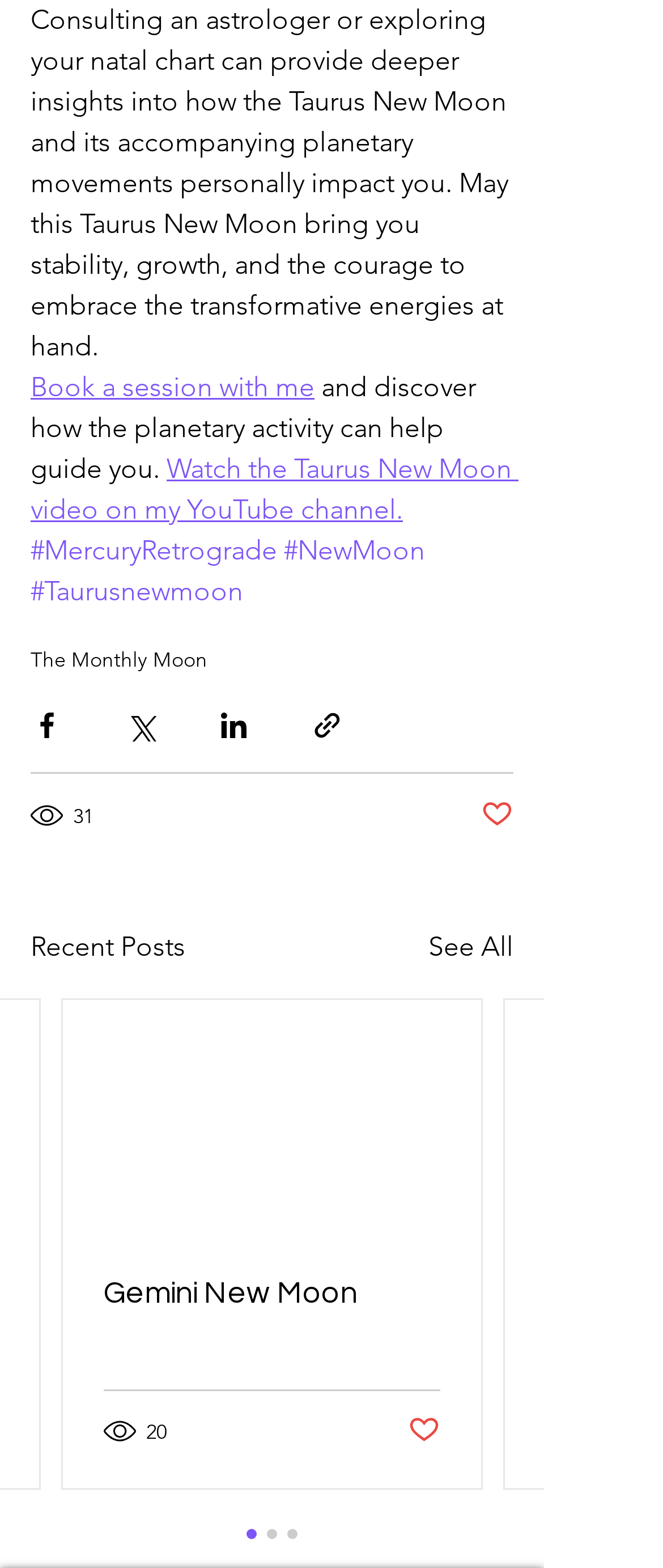Provide a one-word or short-phrase response to the question:
What is the theme of the first post in the 'Recent Posts' section?

Gemini New Moon